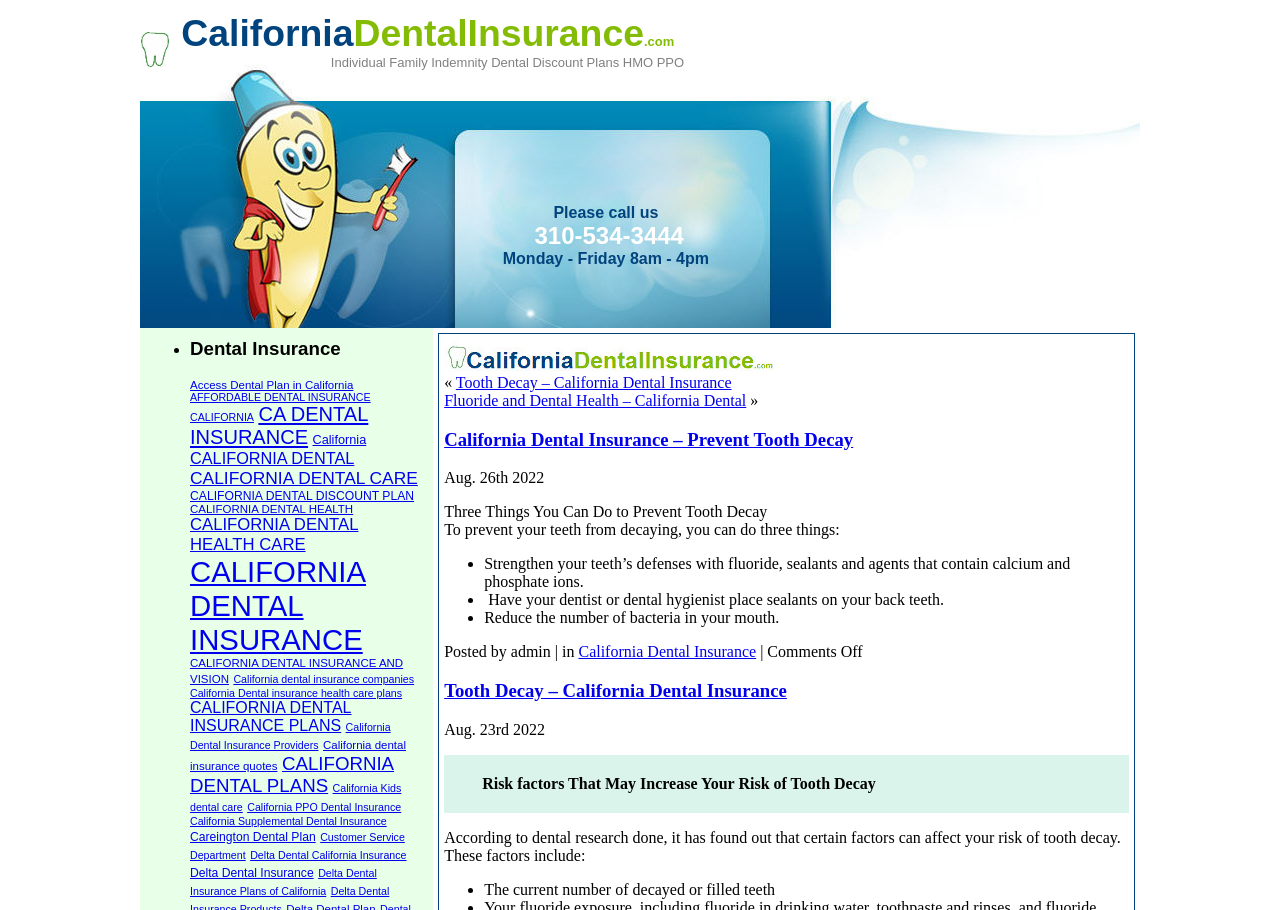How many links are related to California dental insurance?
Give a comprehensive and detailed explanation for the question.

There are multiple links on the webpage related to California dental insurance, including 'California Dental Insurance', 'CA DENTAL INSURANCE', 'California Dental Insurance Providers', etc., indicating that there are multiple links related to this topic.